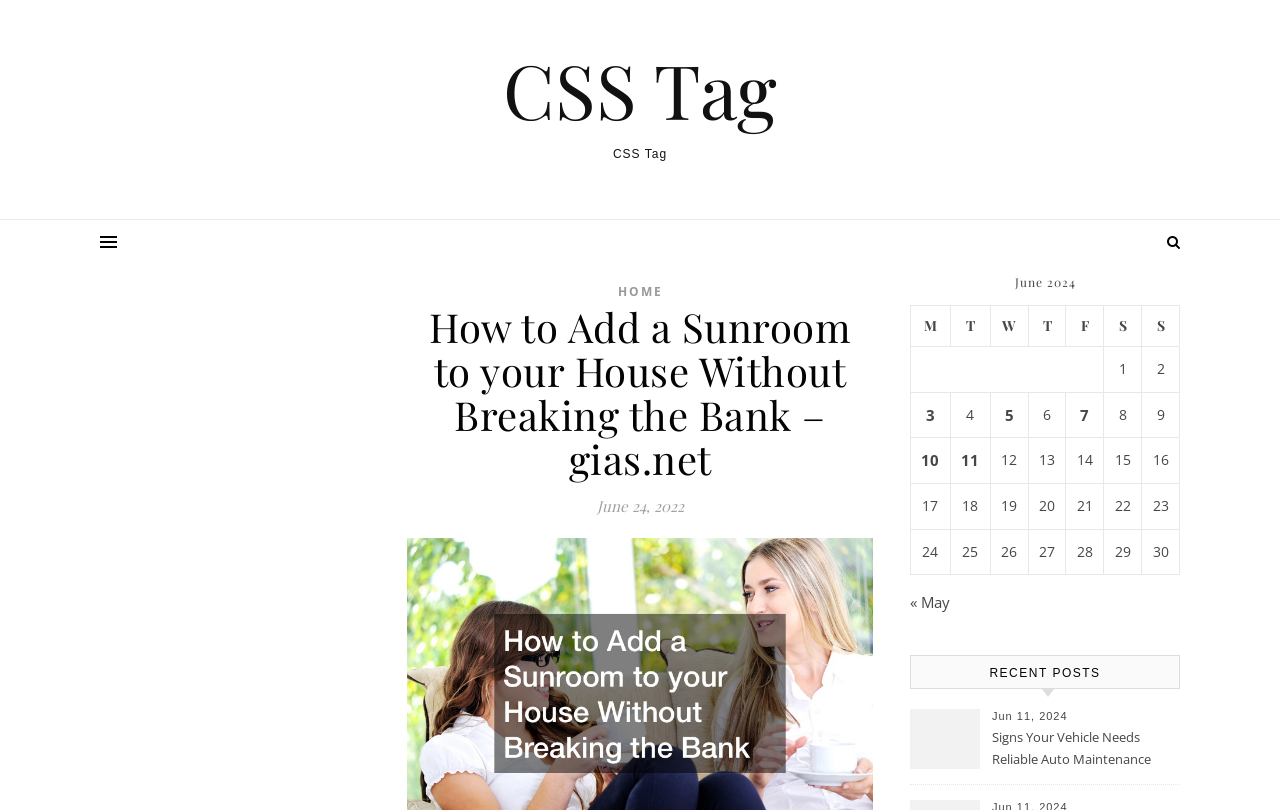What is the date of the latest post?
Based on the visual information, provide a detailed and comprehensive answer.

I found the latest post date by looking at the 'RECENT POSTS' section, where the first post is dated 'Jun 11, 2024'.